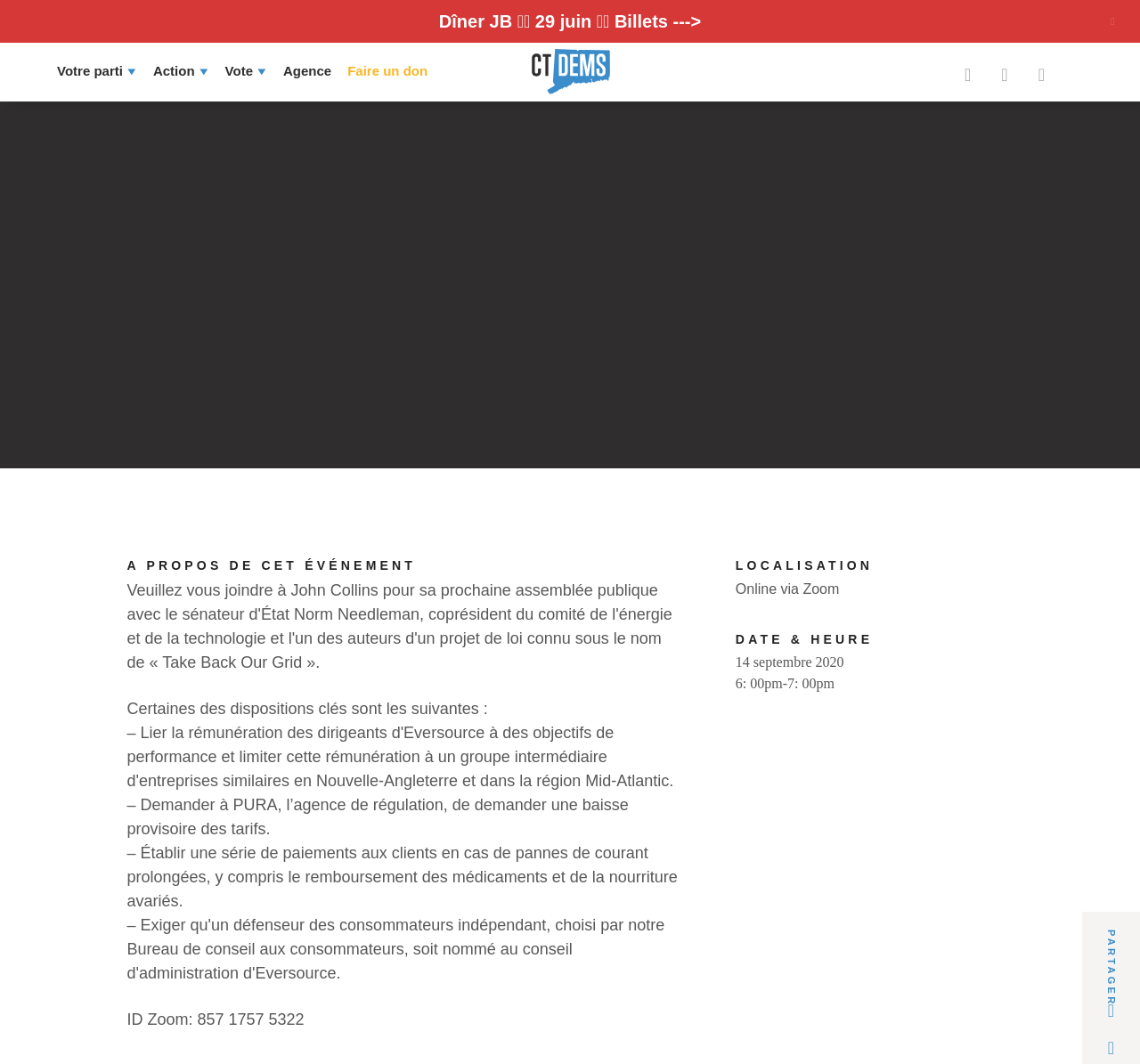Provide a short answer to the following question with just one word or phrase: What is the date of the event?

14 septembre 2020